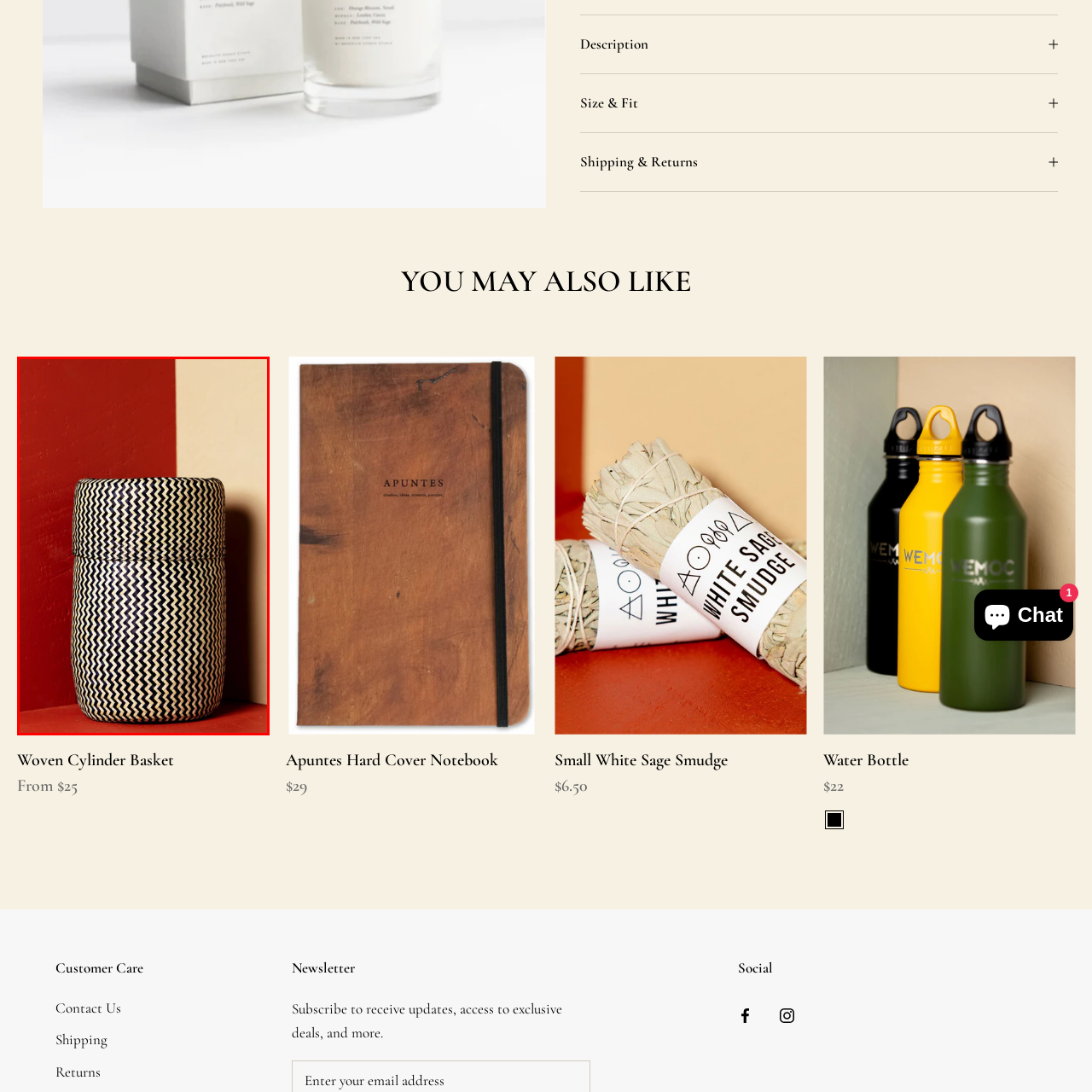Provide an in-depth caption for the image inside the red boundary.

This image showcases a beautifully woven cylinder basket featuring a striking zigzag pattern in natural tones of cream and dark blue. The basket's curved design gives it an elegant yet functional appearance, making it an ideal decorative piece for a variety of spaces. The background features a complementary color palette, with a rich red wall contrasting against a soft beige side, enhancing the basket's visual appeal and showcasing its intricate craftsmanship. Perfect for organizing items or adding a touch of artisanal style to any room, this woven basket embodies both aesthetics and utility.